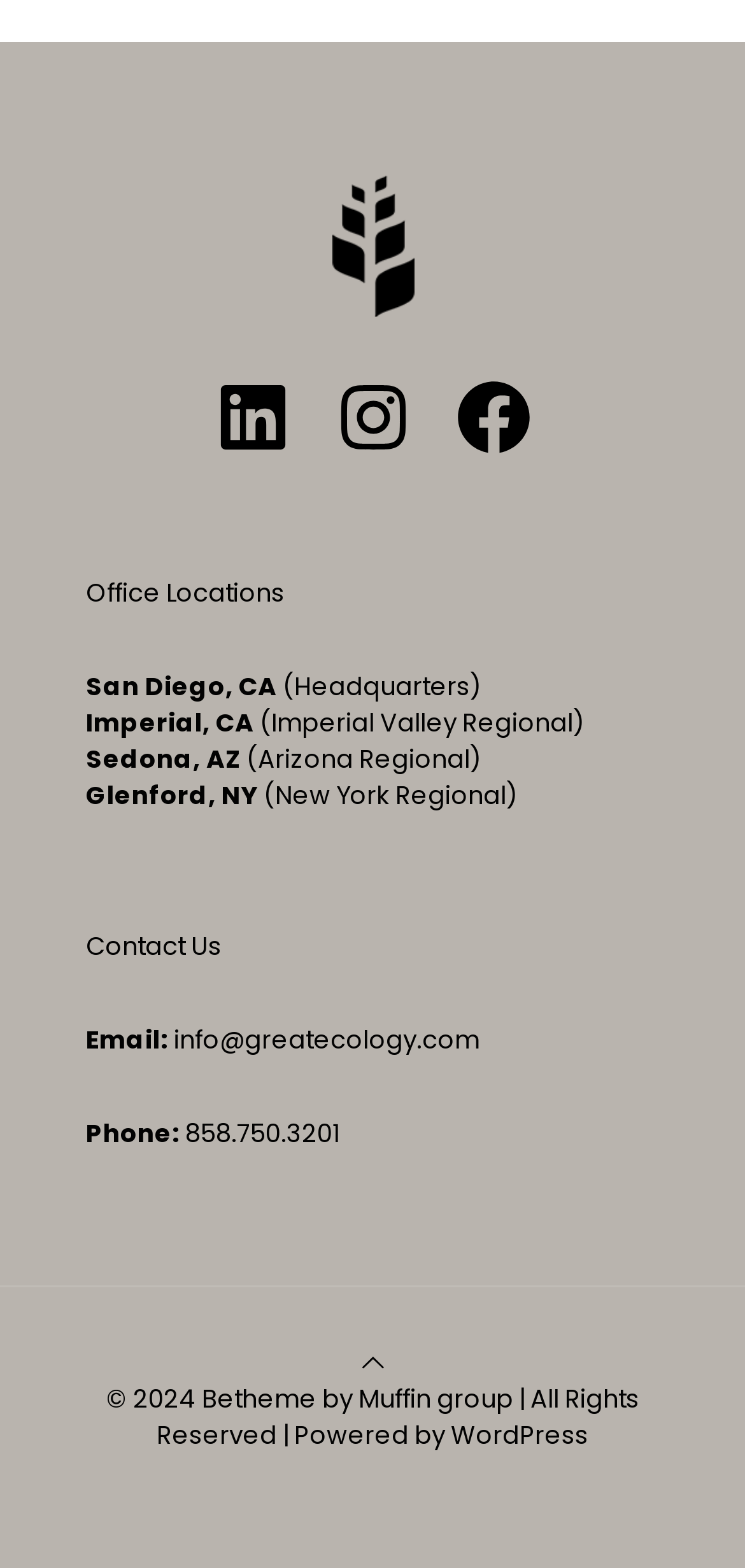Give a short answer to this question using one word or a phrase:
What is the phone number provided?

858.750.3201